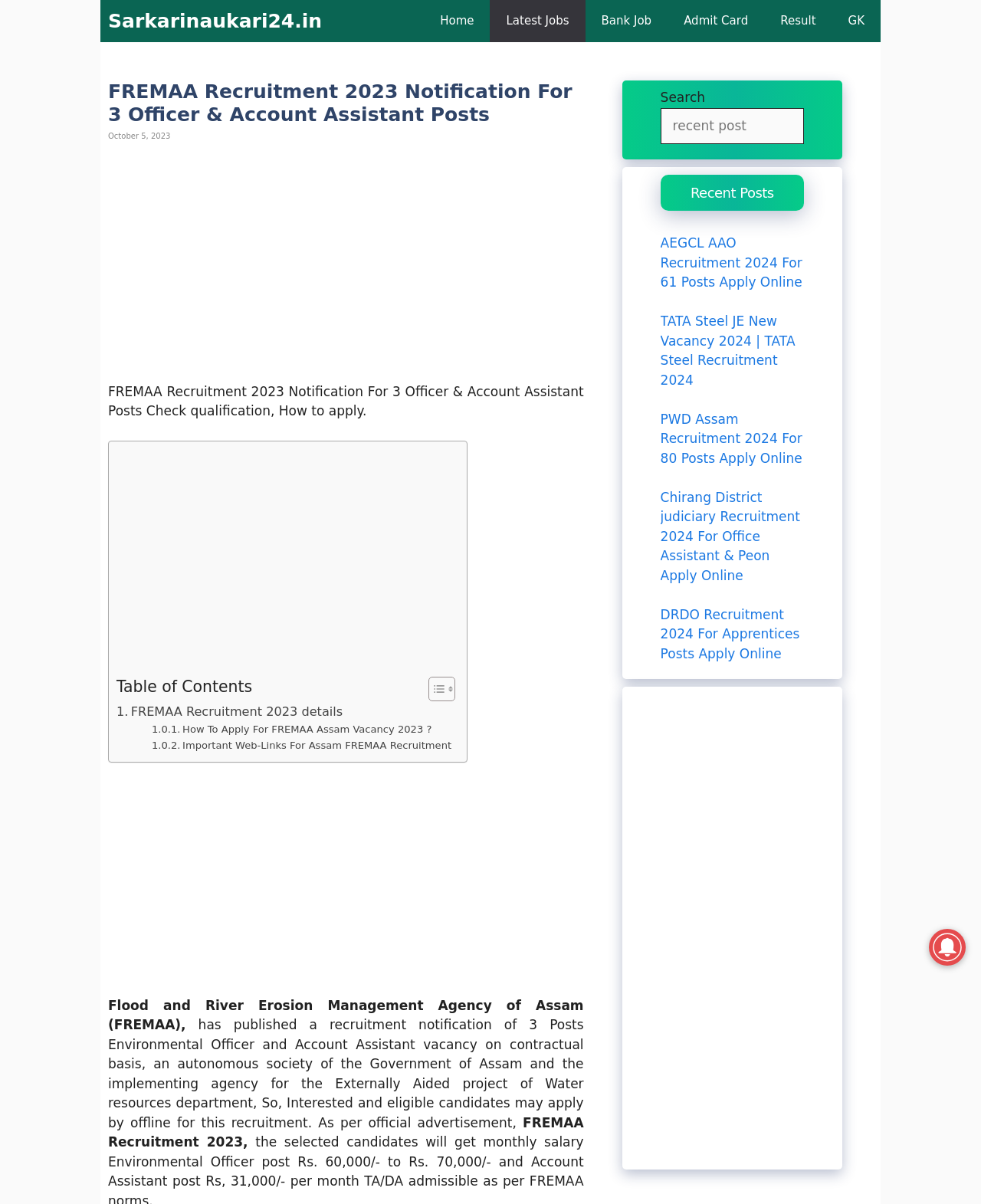Please find the bounding box coordinates of the clickable region needed to complete the following instruction: "Search for something". The bounding box coordinates must consist of four float numbers between 0 and 1, i.e., [left, top, right, bottom].

None